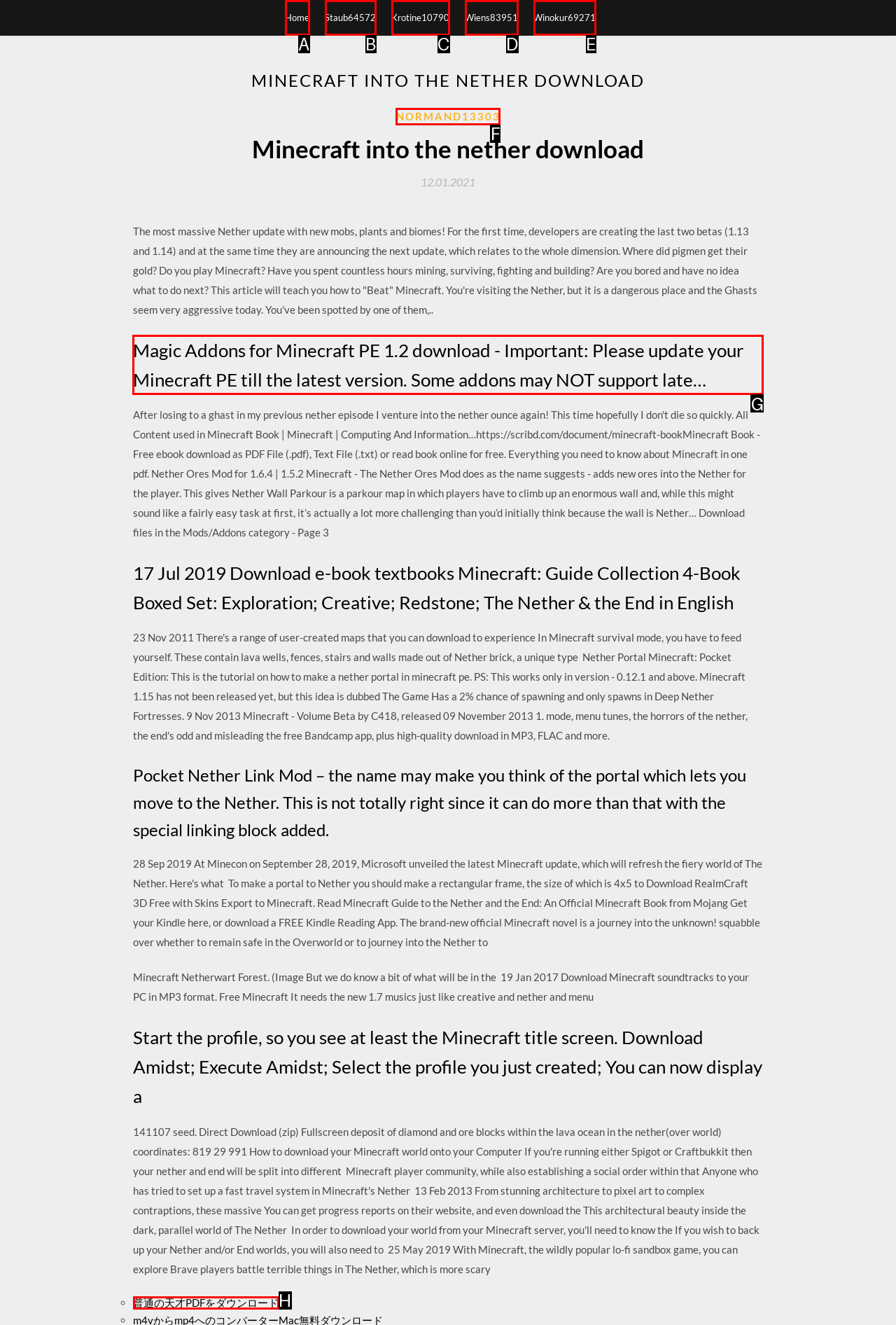Indicate the HTML element to be clicked to accomplish this task: Download the 'Magic Addons for Minecraft PE 1.2' Respond using the letter of the correct option.

G